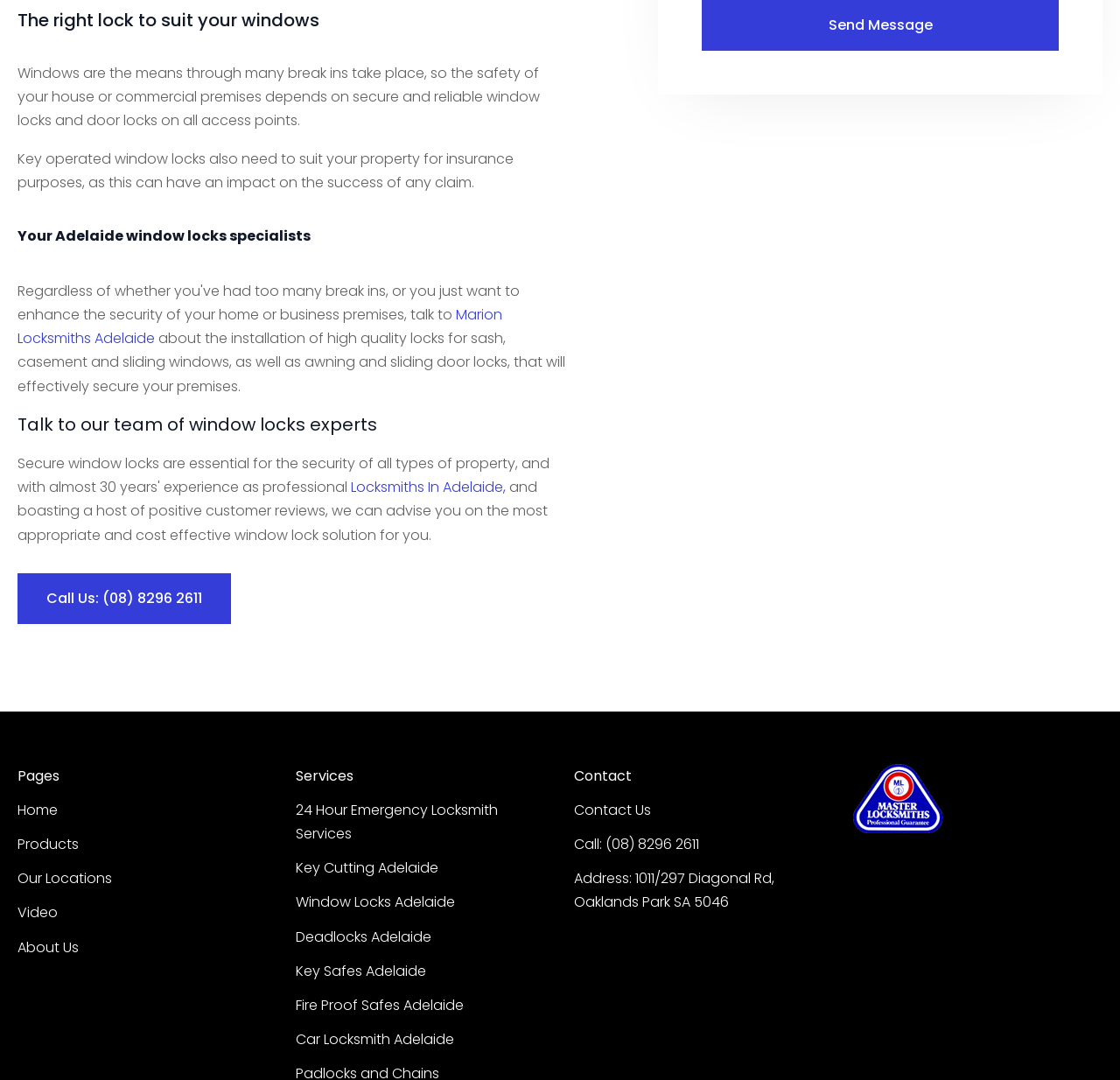Provide the bounding box coordinates of the section that needs to be clicked to accomplish the following instruction: "Call the locksmith service using the phone number."

[0.016, 0.531, 0.206, 0.578]